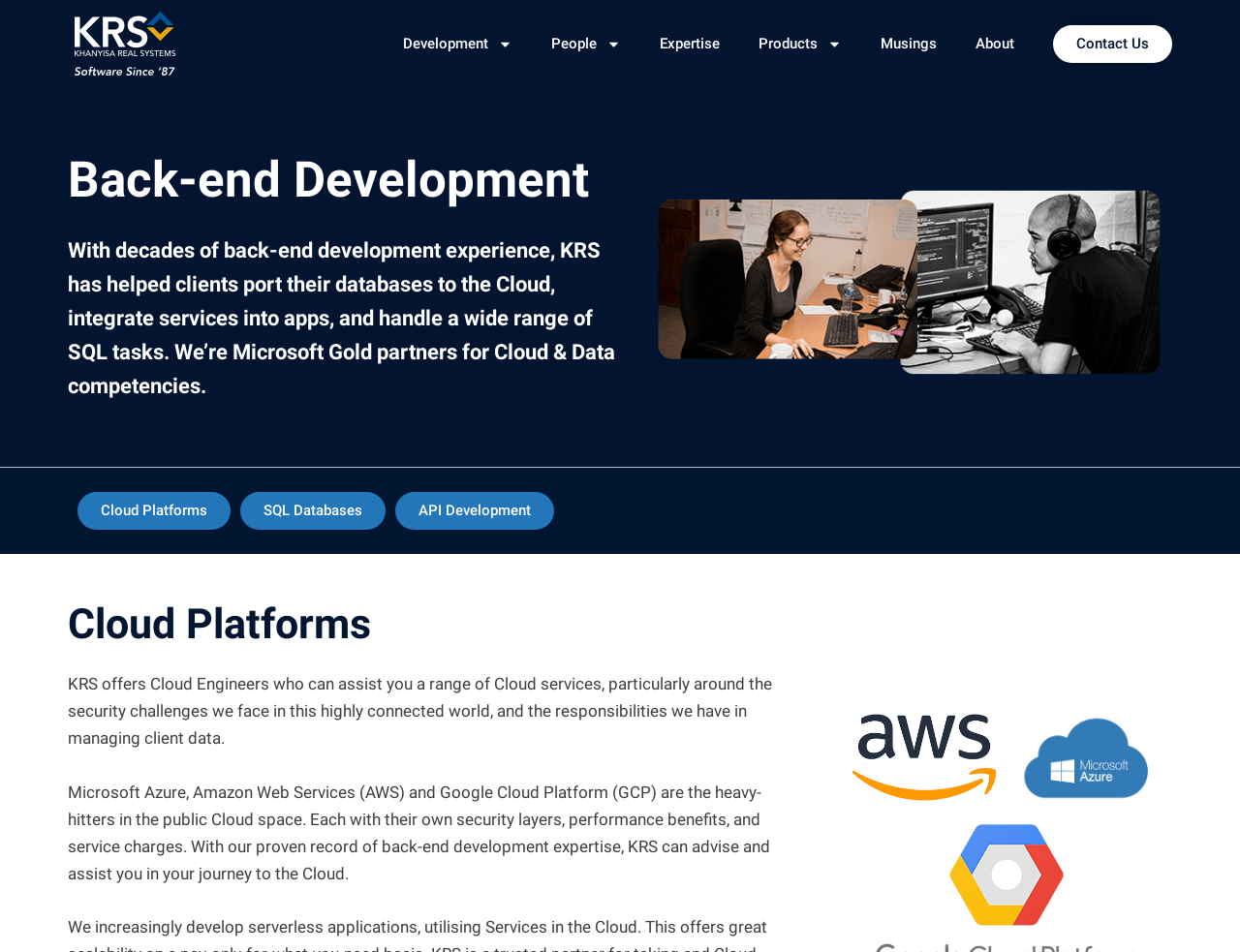Find the UI element described as: "API Development" and predict its bounding box coordinates. Ensure the coordinates are four float numbers between 0 and 1, [left, top, right, bottom].

[0.319, 0.516, 0.447, 0.556]